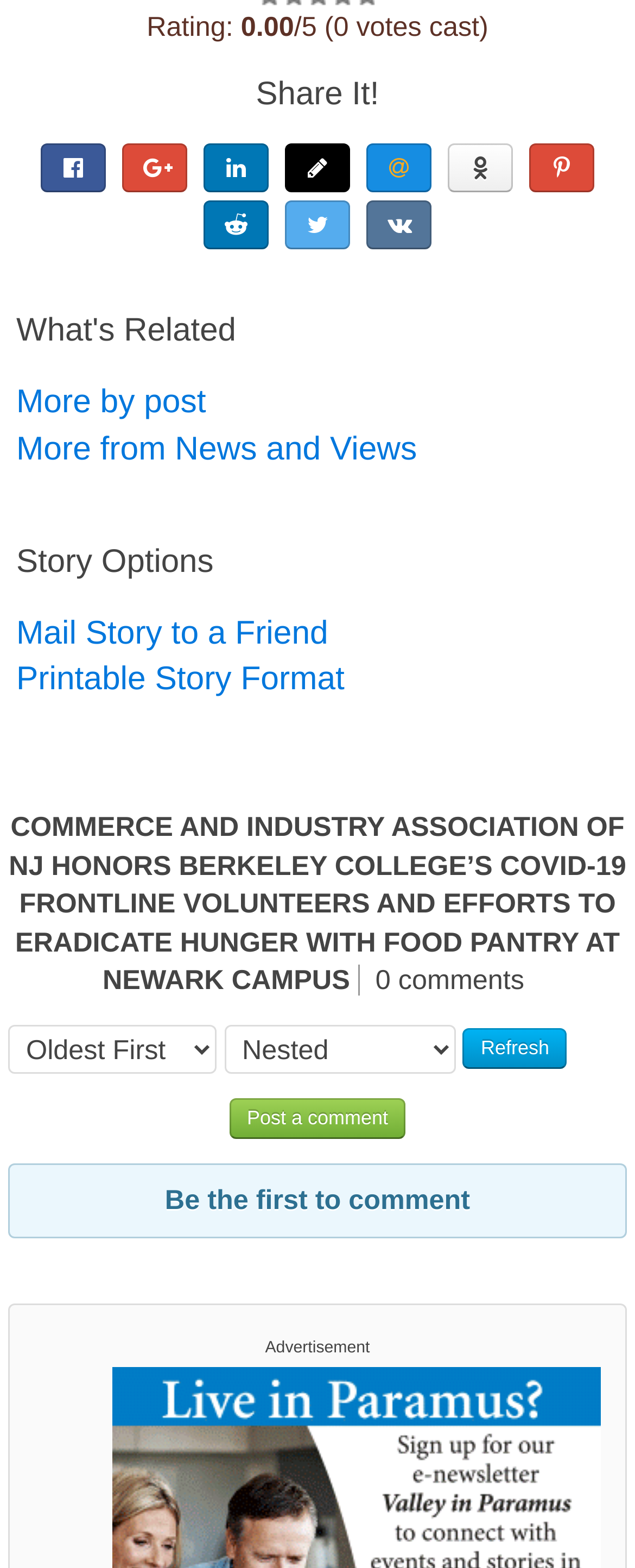Pinpoint the bounding box coordinates of the clickable element to carry out the following instruction: "Click on Home."

None